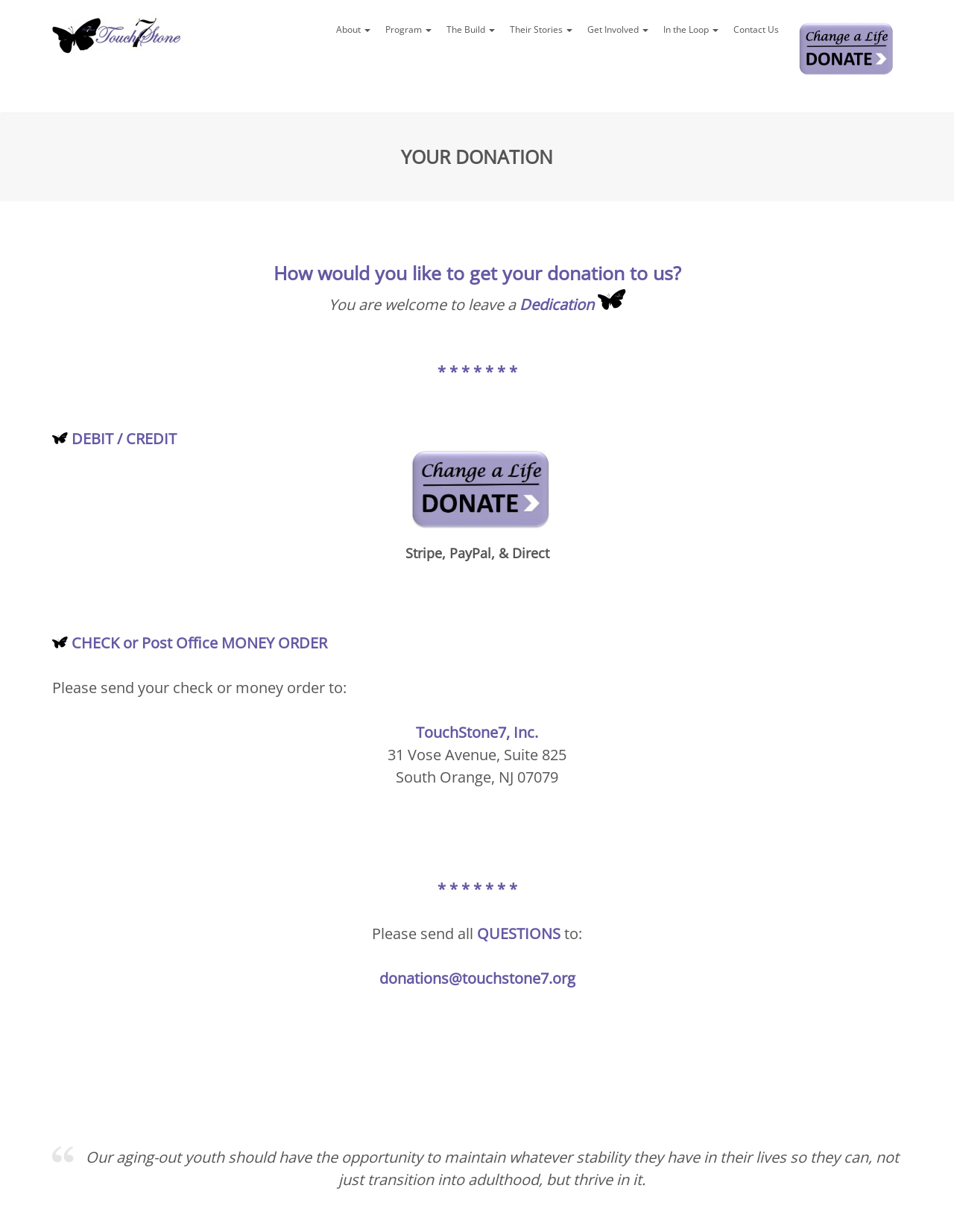Create an elaborate caption that covers all aspects of the webpage.

This webpage is about making a donation to TouchStone7, Inc. At the top left corner, there is a logo and a heading with the organization's name. Below the logo, there is a tagline "Out of Dependence. Living in Greatness." 

To the right of the logo, there is a navigation menu with links to different sections of the website, including "About", "Program", "The Build", "Their Stories", "Get Involved", "In the Loop", and "Contact Us". 

Below the navigation menu, there is a prominent call-to-action button with an image and a heading "YOUR DONATION". 

The main content of the webpage is an article that explains how to make a donation to TouchStone7, Inc. The article starts with a heading "How would you like to get your donation to us?" followed by a paragraph of text that invites readers to leave a dedication. 

Below the paragraph, there are two sections explaining the different methods of donation: debit/credit card and check or money order. The debit/credit card section has a heading "Stripe, PayPal, & Direct" and a link to make a donation. The check or money order section provides the organization's address to send the payment. 

Further down the page, there is a blockquote with a quote about the importance of supporting aging-out youth.